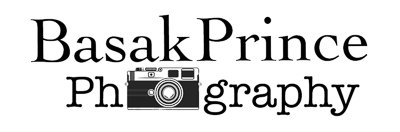What symbol is used in the logo to represent photography?
Look at the image and provide a detailed response to the question.

The caption states that an illustration of a classic camera adorns the logo, symbolizing the essence of photography and creativity, which represents the photography aspect of the brand.